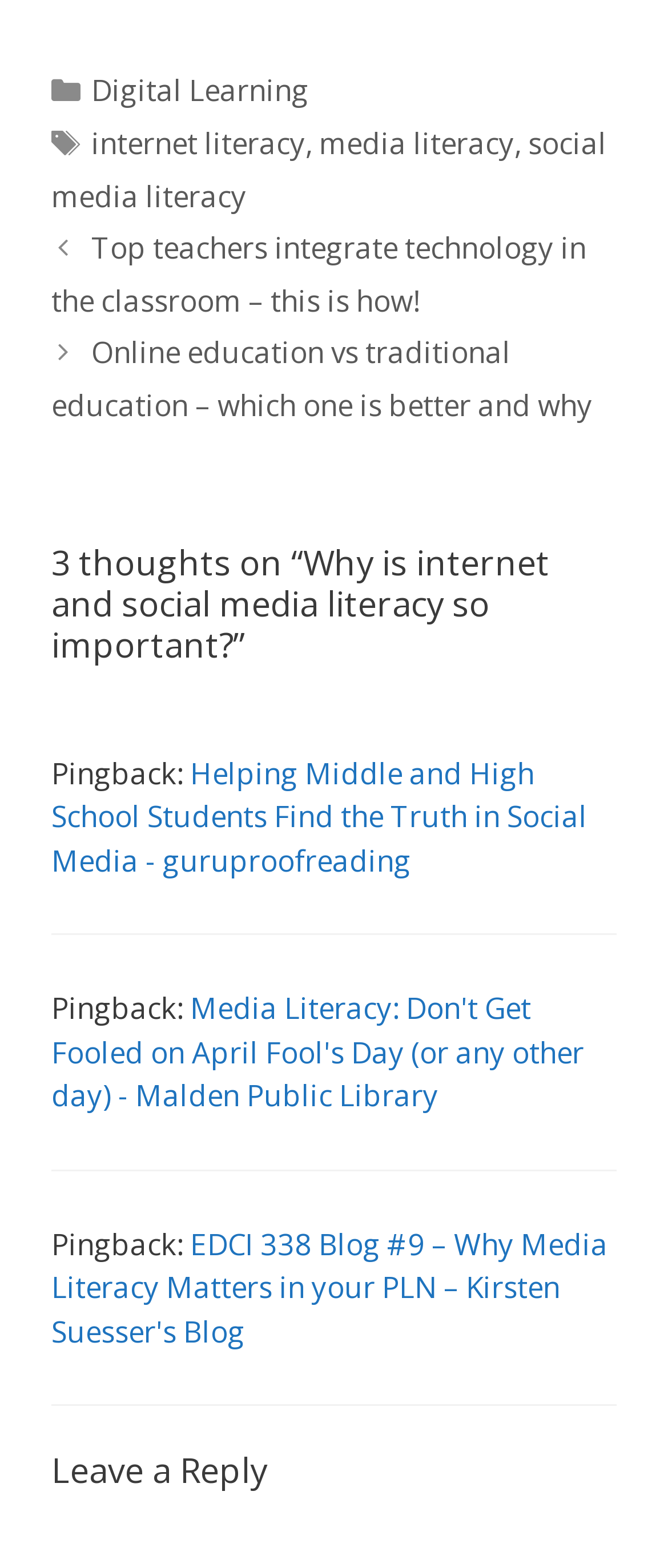What is the title of the first post?
Give a comprehensive and detailed explanation for the question.

I looked at the navigation section labeled 'Posts' and found the first link, which has the title 'Top teachers integrate technology in the classroom – this is how!'.